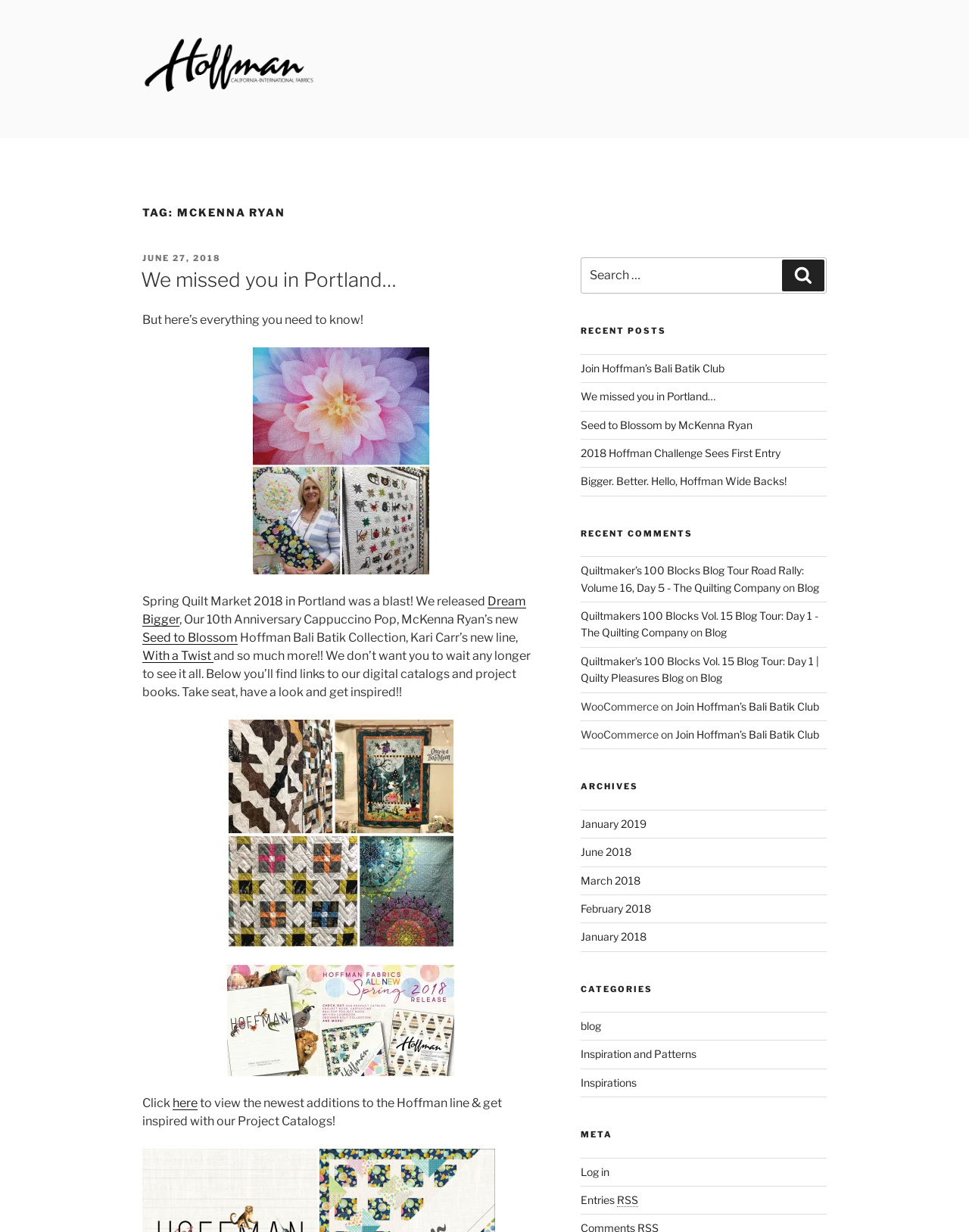What is the name of the fabric company?
Give a single word or phrase as your answer by examining the image.

Hoffman Fabrics